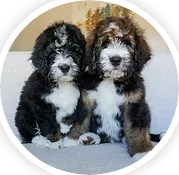Give a detailed explanation of what is happening in the image.

In this charming image titled "Prepping for your pup!", two adorable puppies sit side by side, showcasing their playful nature. The puppy on the left has a predominantly black coat with white markings on its chest and paws, while the puppy on the right features a mix of brown and black fur, also accentuated by white patches. Their soft, fluffy fur and curious expressions capture the innocence of youth and a sense of companionship. The background hints at a cozy space, setting the stage for their playful adventures. This delightful photo highlights the joys of pet companionship and the excitement of preparing for a new furry friend.